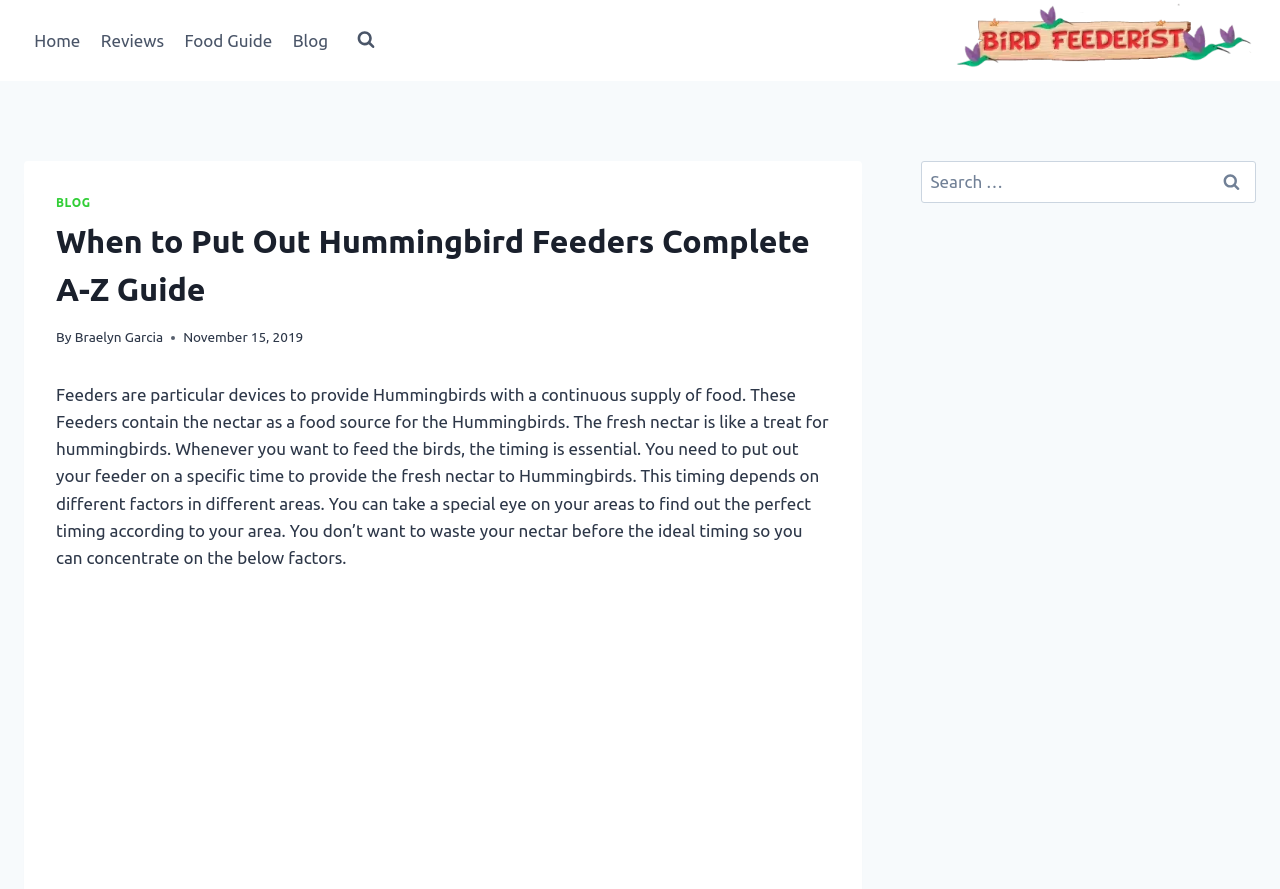Provide a brief response to the question below using a single word or phrase: 
What is the main topic of the article?

Hummingbird feeders